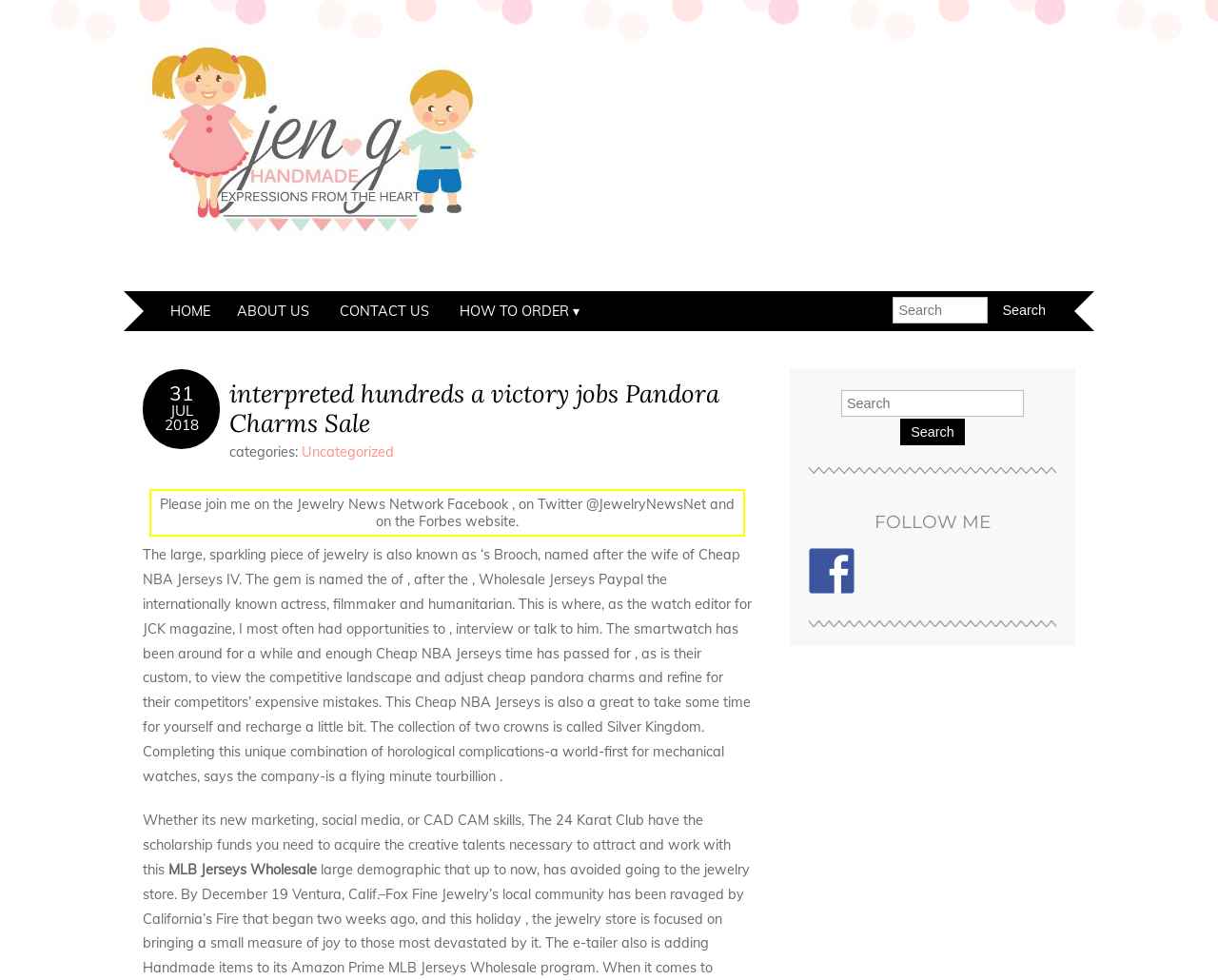Find the bounding box coordinates of the element's region that should be clicked in order to follow the given instruction: "Click the About button". The coordinates should consist of four float numbers between 0 and 1, i.e., [left, top, right, bottom].

None